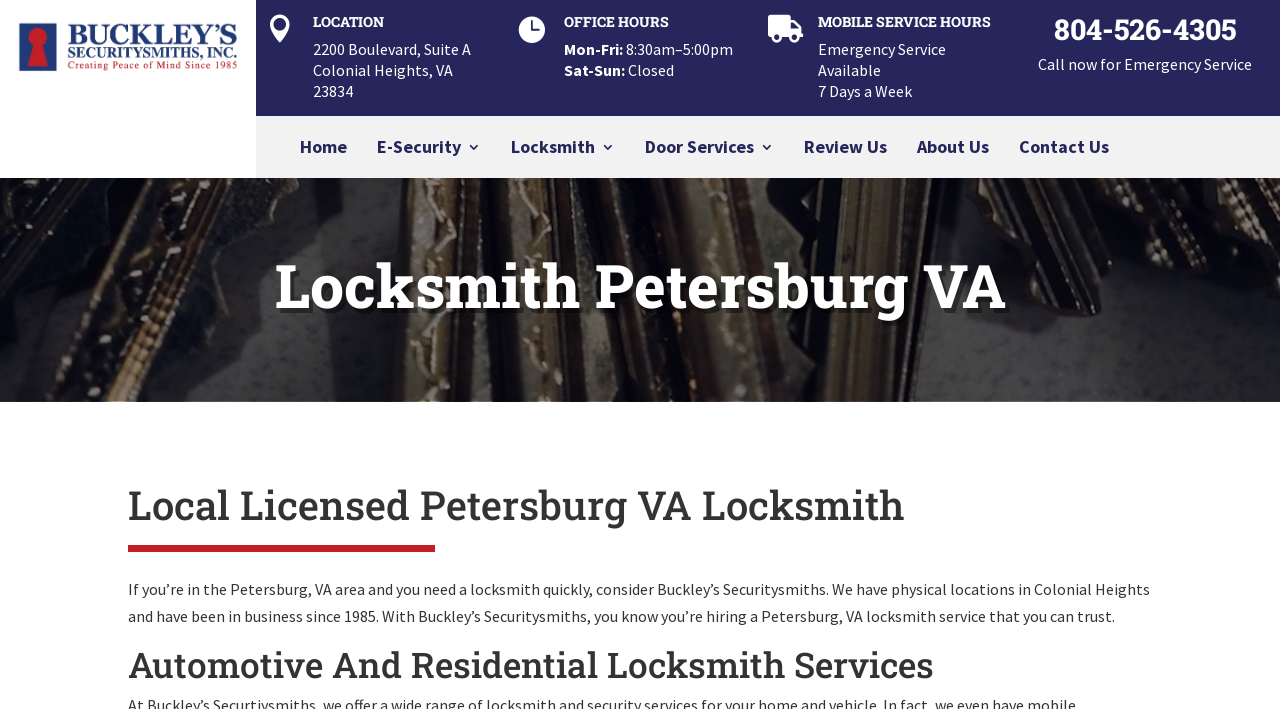Give a short answer using one word or phrase for the question:
What type of services does Buckley's Securitysmiths provide?

Automotive and Residential Locksmith Services